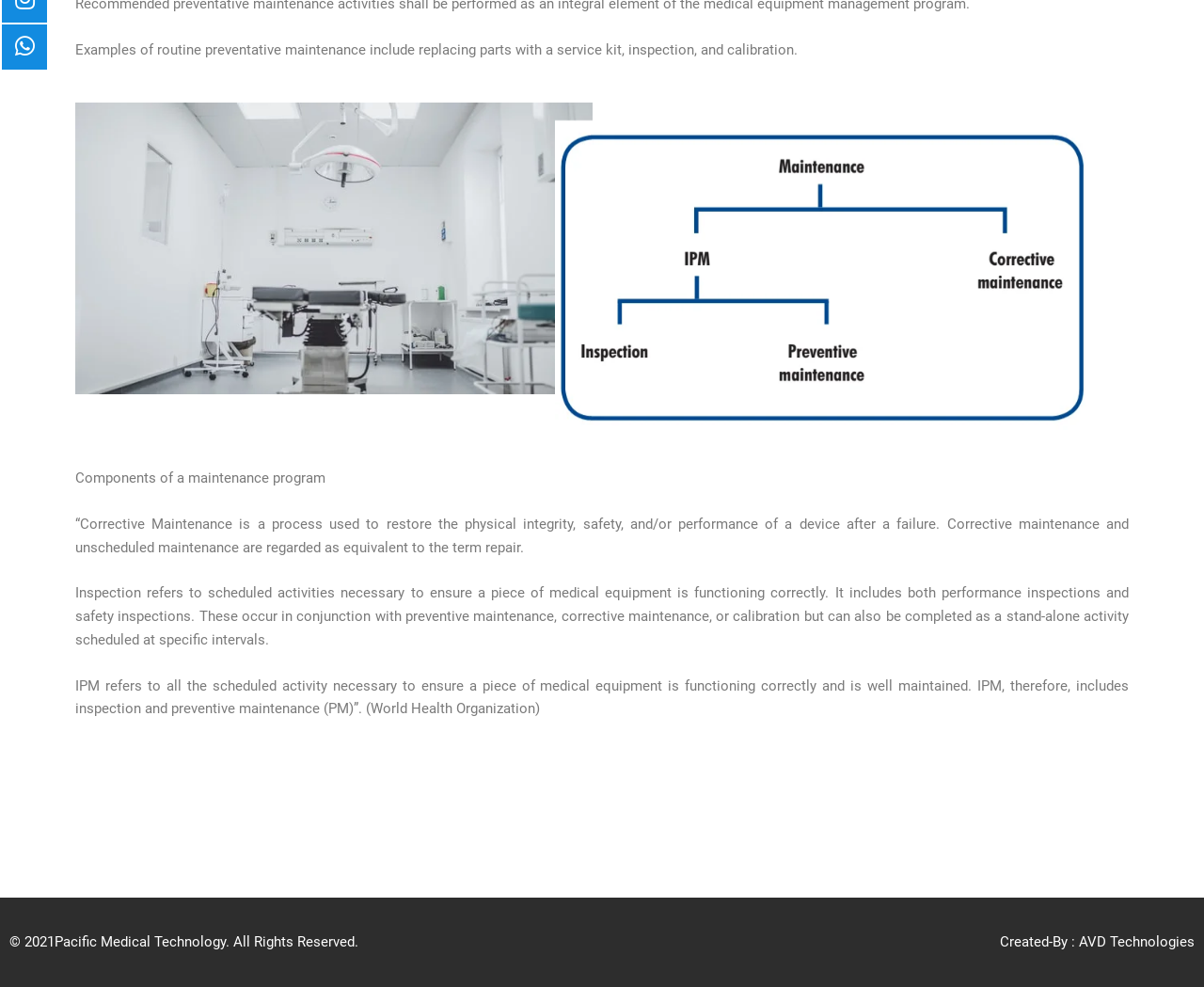Bounding box coordinates are specified in the format (top-left x, top-left y, bottom-right x, bottom-right y). All values are floating point numbers bounded between 0 and 1. Please provide the bounding box coordinate of the region this sentence describes: Created-By : AVD Technologies

[0.674, 0.943, 0.992, 0.967]